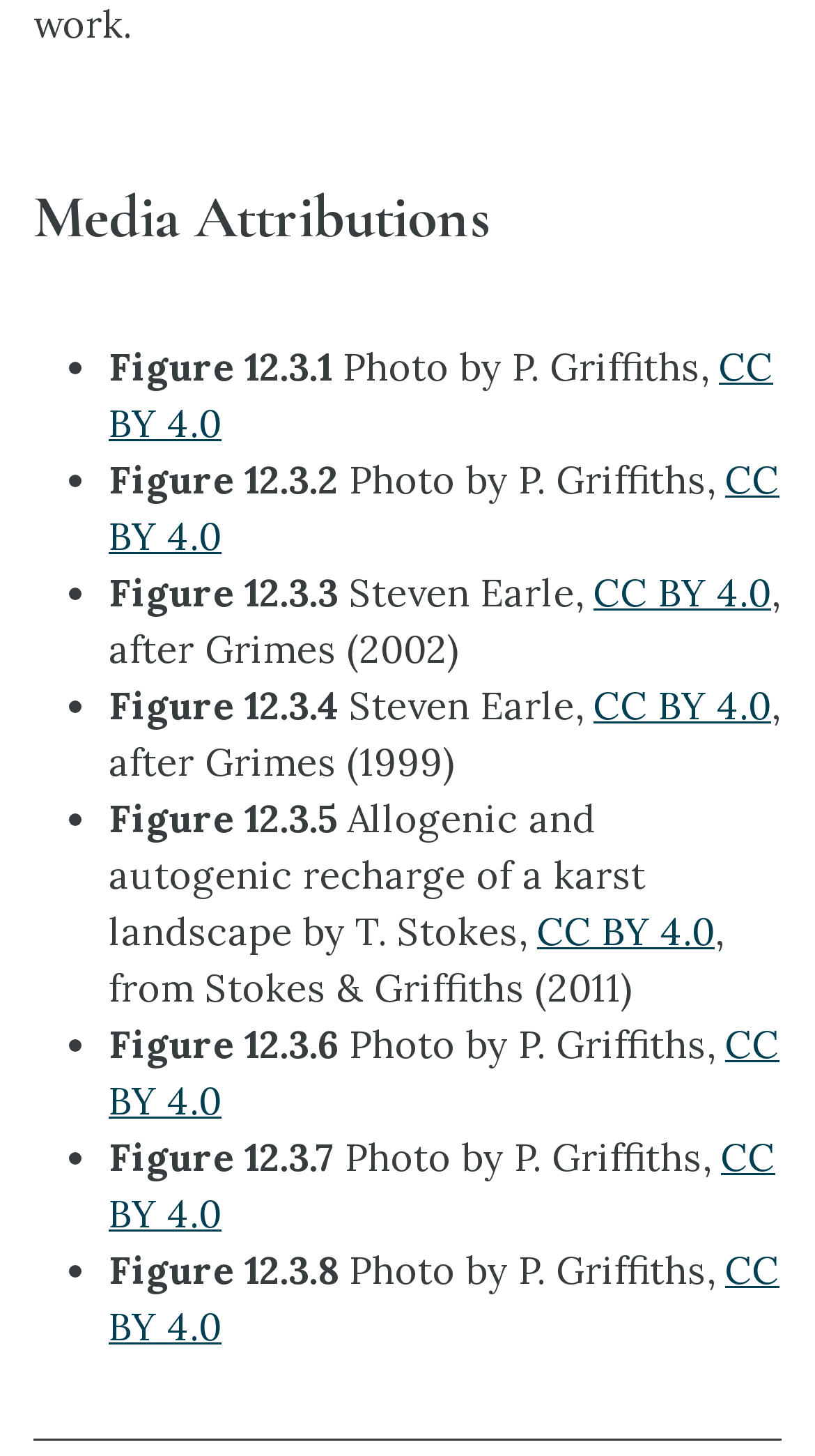How many figures are listed on the webpage?
Please provide a comprehensive answer to the question based on the webpage screenshot.

There are 8 figures listed on the webpage, which are Figure 12.3.1 to Figure 12.3.8, each with its own description and license information.